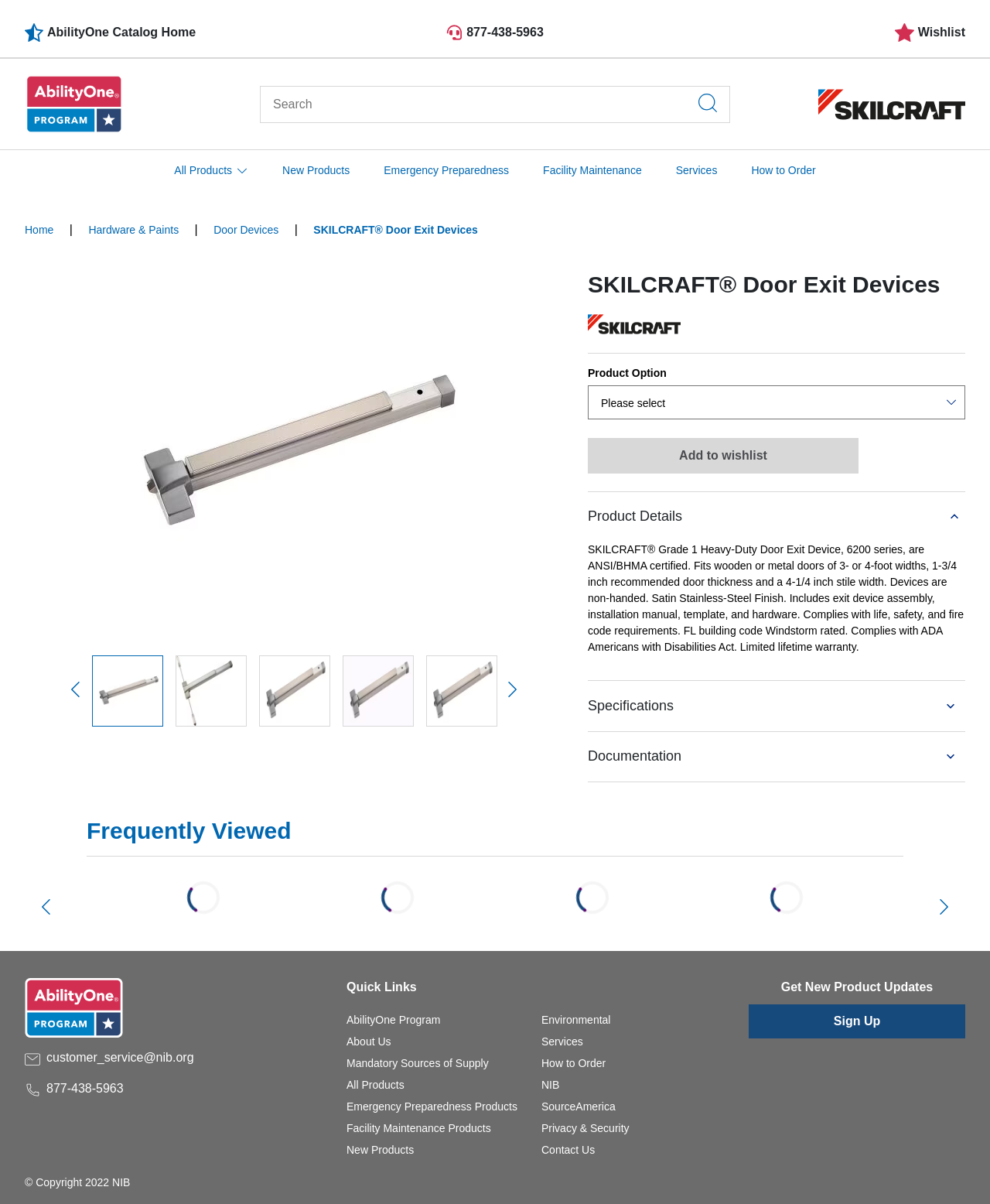Write an elaborate caption that captures the essence of the webpage.

This webpage is about SKILCRAFT Door Exit Devices, specifically the Grade 1 Heavy-Duty Door Exit Device, 6200 series, which is ANSI/BHMA certified. At the top left corner, there is a half-star icon and a link to the AbilityOne Catalog Home. Next to it, there is a headset icon and a phone number, 877-438-5963. On the top right corner, there is a wishlist link with a number of items, which is currently zero.

Below the top section, there is a search bar with a search button. On the left side, there is a menu bar with links to various categories, including All Products, New Products, Emergency Preparedness, Facility Maintenance, and Services. 

The main content of the page is divided into sections. The first section has a heading "SKILCRAFT Door Exit Devices" and a product description, which mentions the features and specifications of the product, including its certification, door thickness, and finish. There are also buttons to add the product to the wishlist, view product details, and expand or collapse the specifications and documentation sections.

Below the product description, there is a section with frequently viewed products, which can be navigated using carousel buttons. On the right side, there is a section with quick links to various pages, including the AbilityOne Program, About Us, and All Products.

At the bottom of the page, there are links to customer service and a phone number, as well as a section with additional links to various categories and pages.